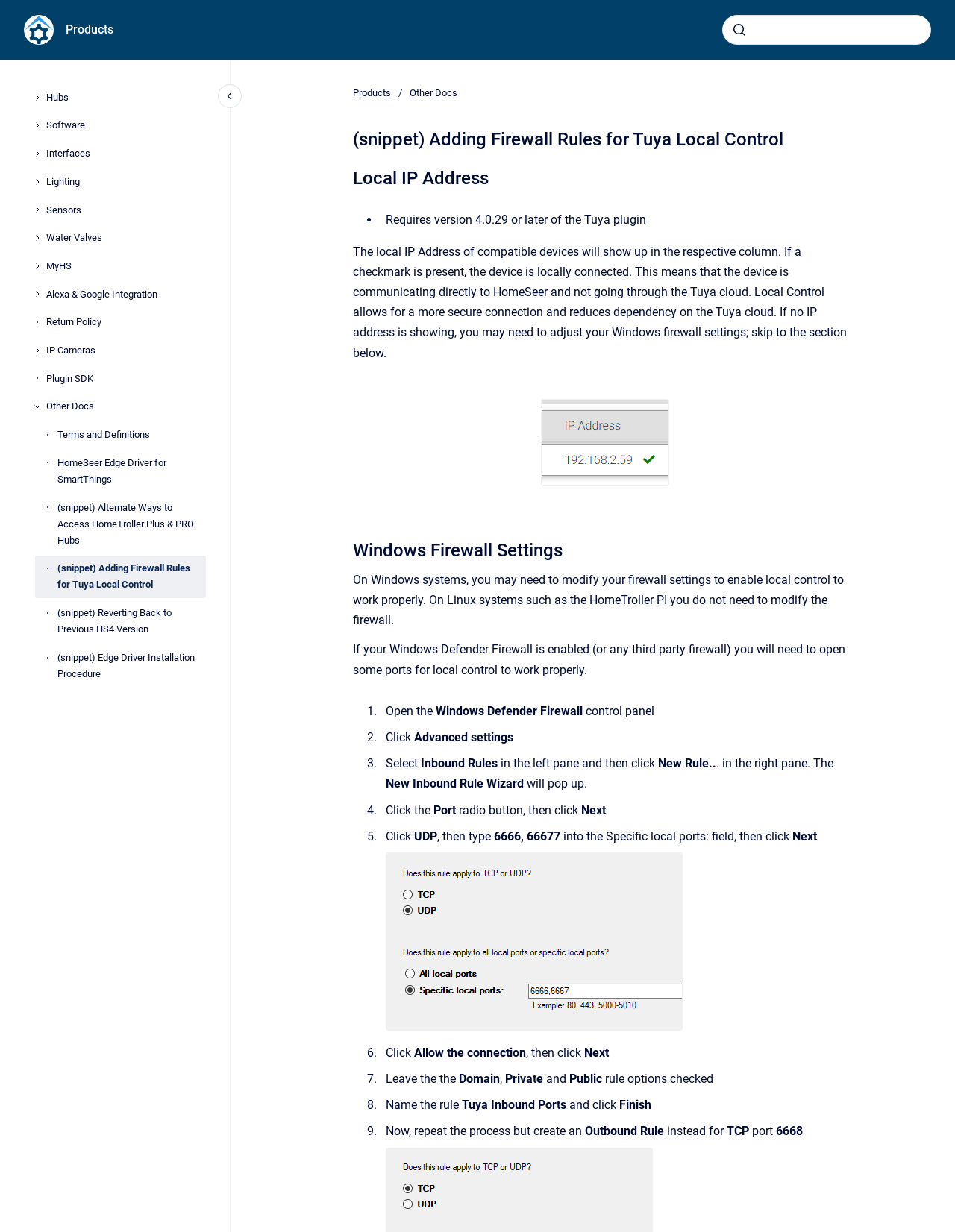Offer a meticulous description of the webpage's structure and content.

This webpage is about adding firewall rules for Tuya local control. At the top, there are links to navigate to the homepage, products, and a search bar. Below the search bar, there is a main navigation menu with links to various categories such as hubs, software, interfaces, lighting, sensors, water valves, and more.

The main content of the page is divided into sections. The first section explains the local IP address of compatible devices and how it shows up in the respective column. It also mentions that local control allows for a more secure connection and reduces dependency on the Tuya cloud.

Below this section, there is an image that can be opened in full screen. The next section is about Windows firewall settings, explaining that on Windows systems, firewall settings may need to be modified to enable local control to work properly. It provides a step-by-step guide on how to open ports for local control, including opening the control panel, clicking on advanced settings, selecting inbound rules, and creating a new rule.

The guide is presented in a numbered list with detailed instructions and includes some static text and list markers. The webpage also has a breadcrumb navigation at the top, which shows the current location as "Products > Other Docs > Adding Firewall Rules for Tuya Local Control".